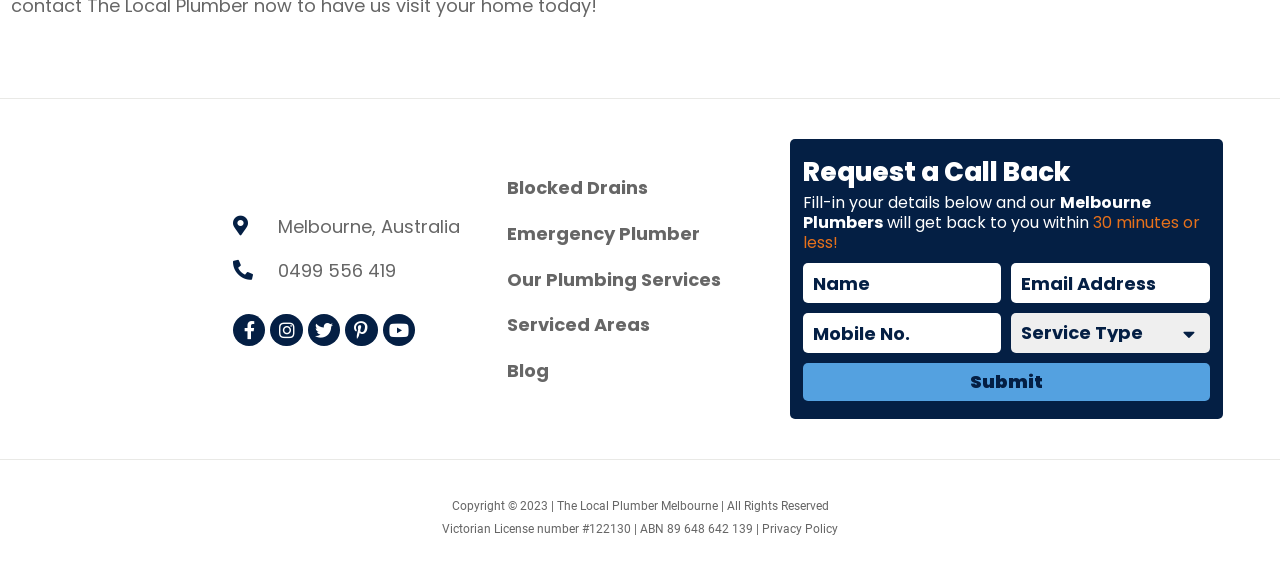What is the license number of the plumber?
Look at the image and respond with a single word or a short phrase.

#122130